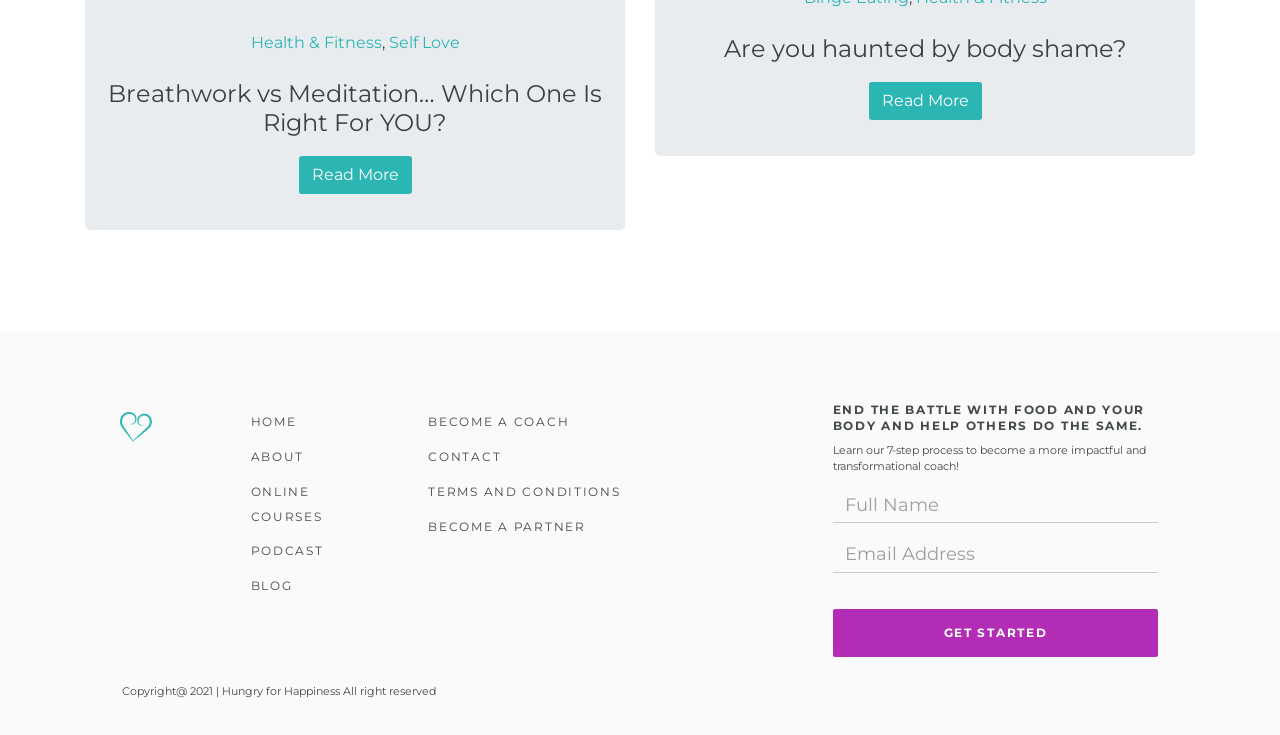What type of content is available on the webpage?
Provide a thorough and detailed answer to the question.

The webpage has links to different types of content, including a blog, podcast, and online courses. This can be determined by looking at the links in the navigation section of the page.